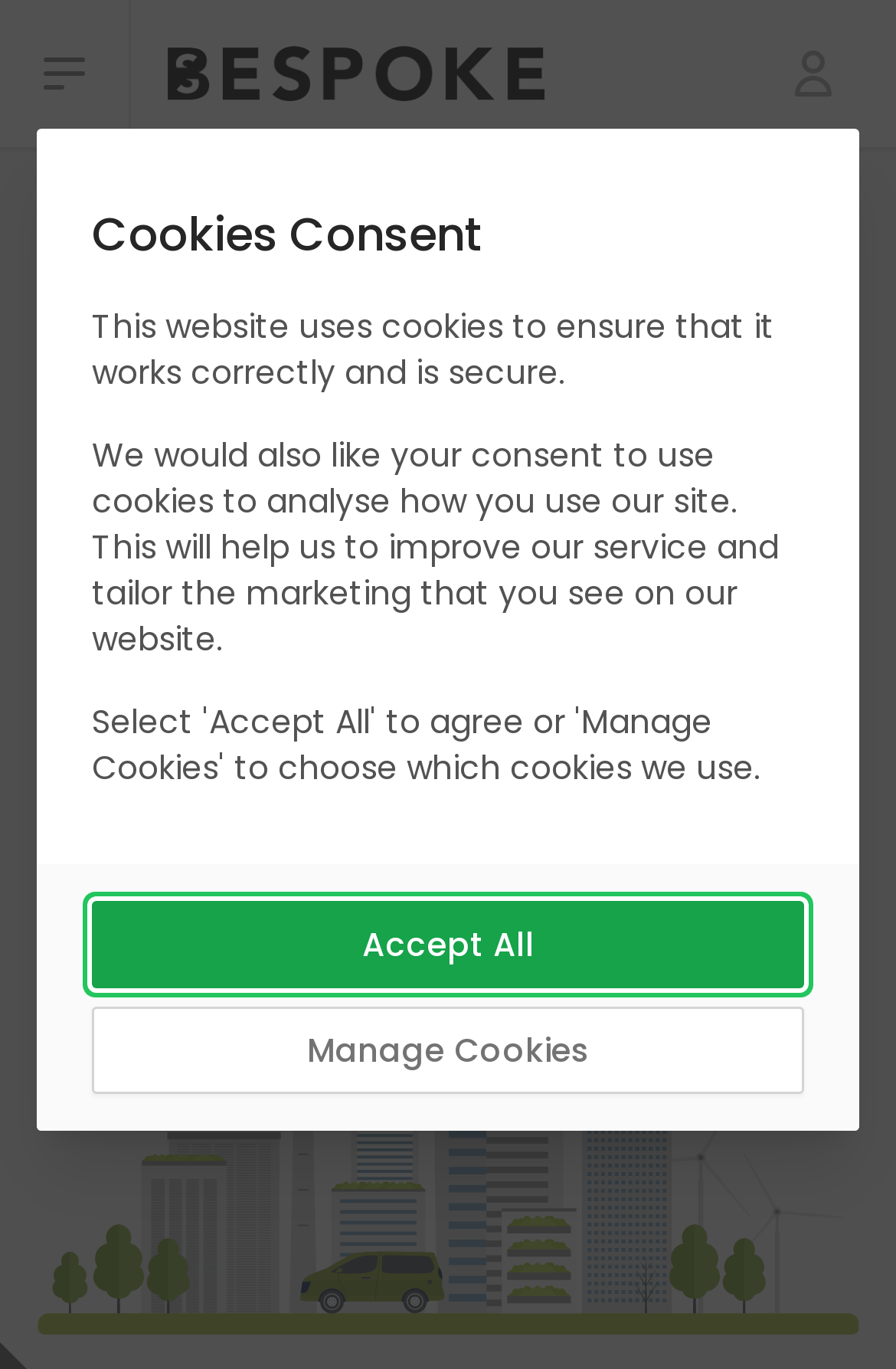Please identify the bounding box coordinates of the region to click in order to complete the task: "Visit the West Yorkshire page". The coordinates must be four float numbers between 0 and 1, specified as [left, top, right, bottom].

[0.283, 0.331, 0.55, 0.359]